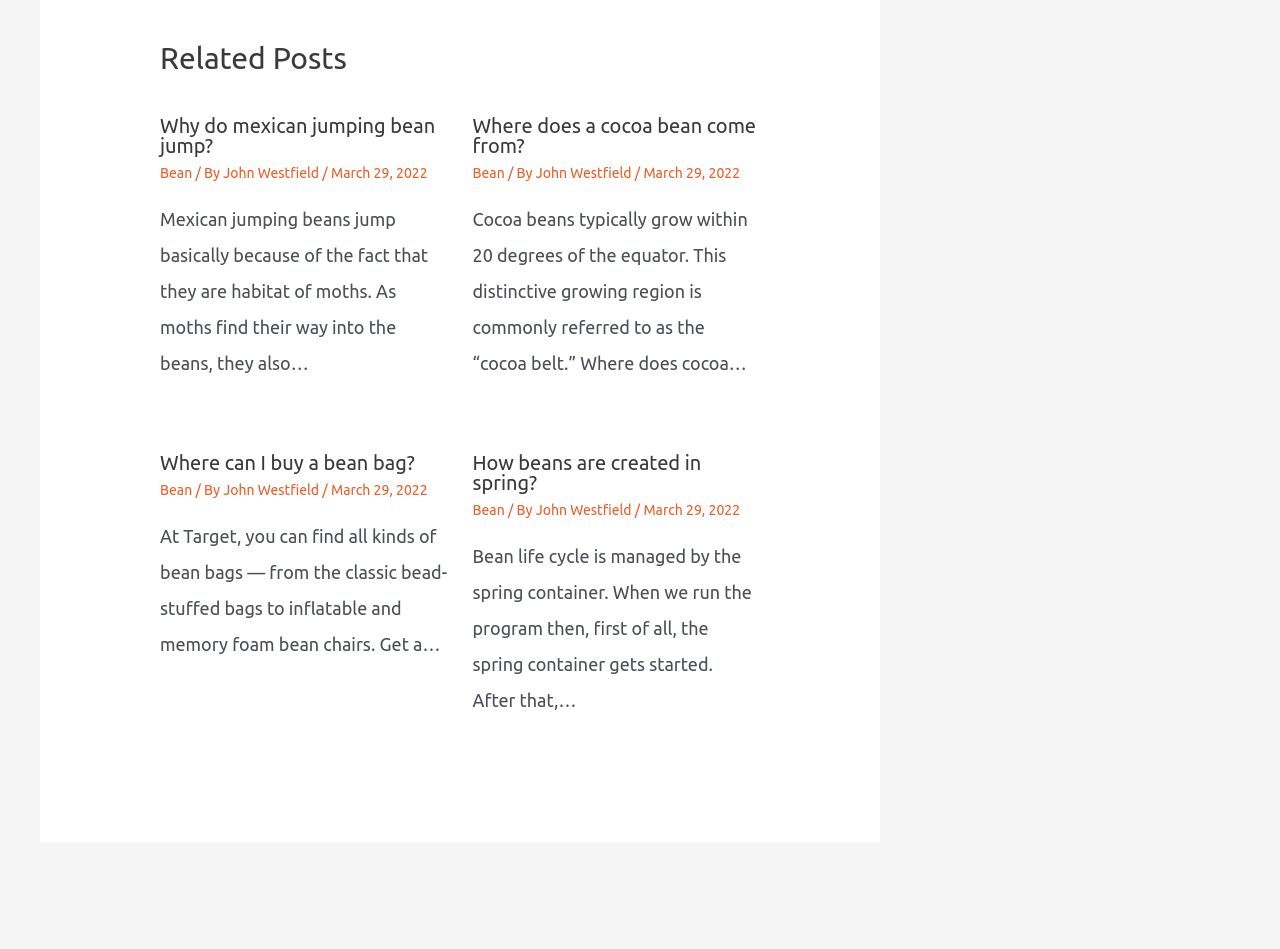Using the format (top-left x, top-left y, bottom-right x, bottom-right y), provide the bounding box coordinates for the described UI element. All values should be floating point numbers between 0 and 1: John Westfield

[0.174, 0.174, 0.252, 0.191]